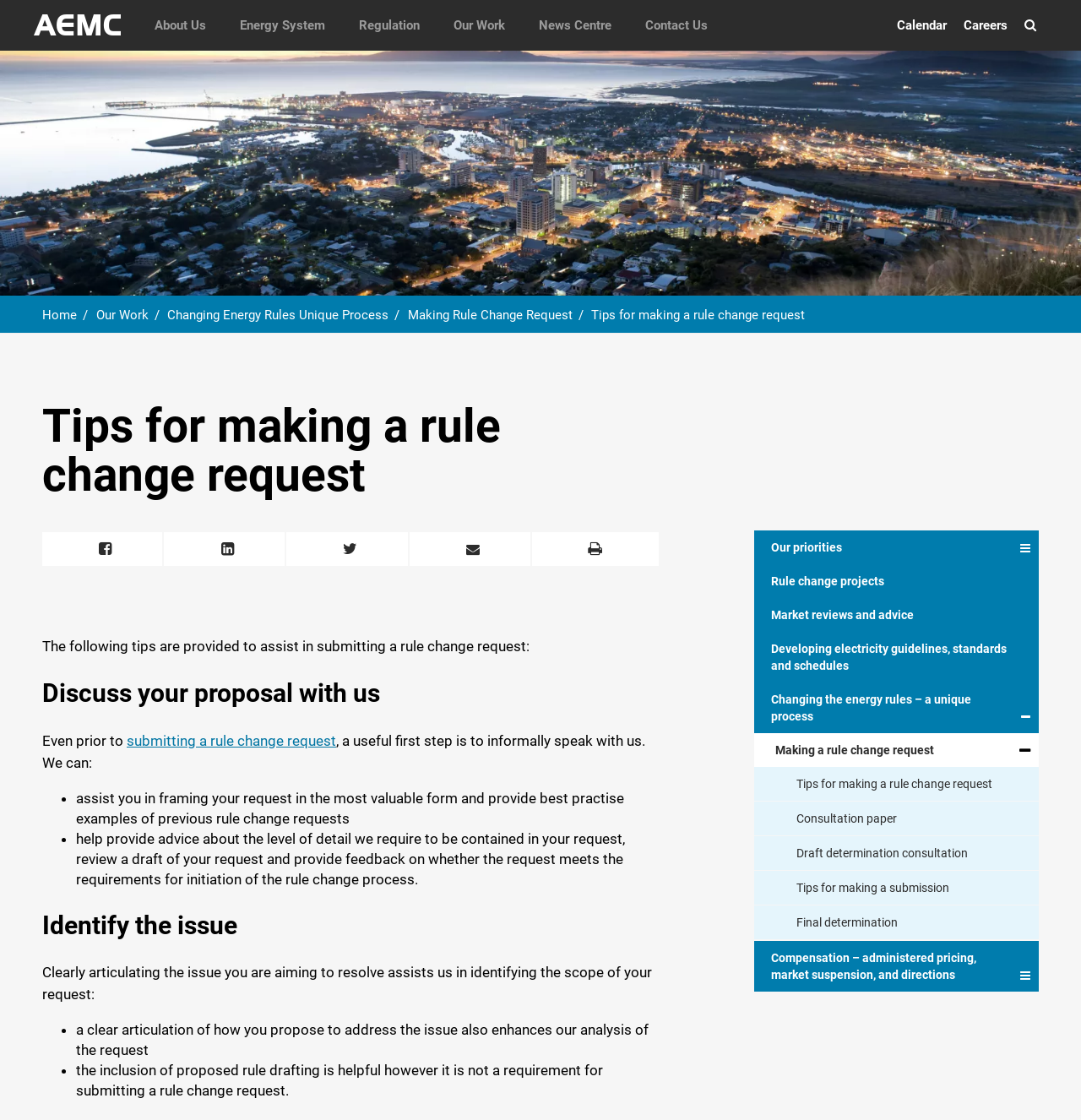Explain in detail what is displayed on the webpage.

This webpage is about providing tips for making a rule change request. At the top left corner, there is an AEMC logo, followed by a navigation menu with links to various sections such as "About Us", "Energy System", "Regulation", and more. Below the navigation menu, there is a breadcrumb navigation showing the current page's location within the website.

The main content of the page is divided into sections, each with a heading and descriptive text. The first section is titled "Tips for making a rule change request" and provides an introduction to the purpose of the page. The second section is titled "Discuss your proposal with us" and suggests that users should informally speak with the AEMC before submitting a rule change request. This section also lists the benefits of doing so, such as getting assistance in framing the request and receiving feedback on the draft.

The third section is titled "Identify the issue" and emphasizes the importance of clearly articulating the issue being addressed in the rule change request. This section also lists the benefits of doing so, such as enhancing the analysis of the request.

On the right side of the page, there is a complementary section with links to related topics, including "Our priorities", "Rule change projects", and more. These links are arranged vertically, with the most relevant ones at the top.